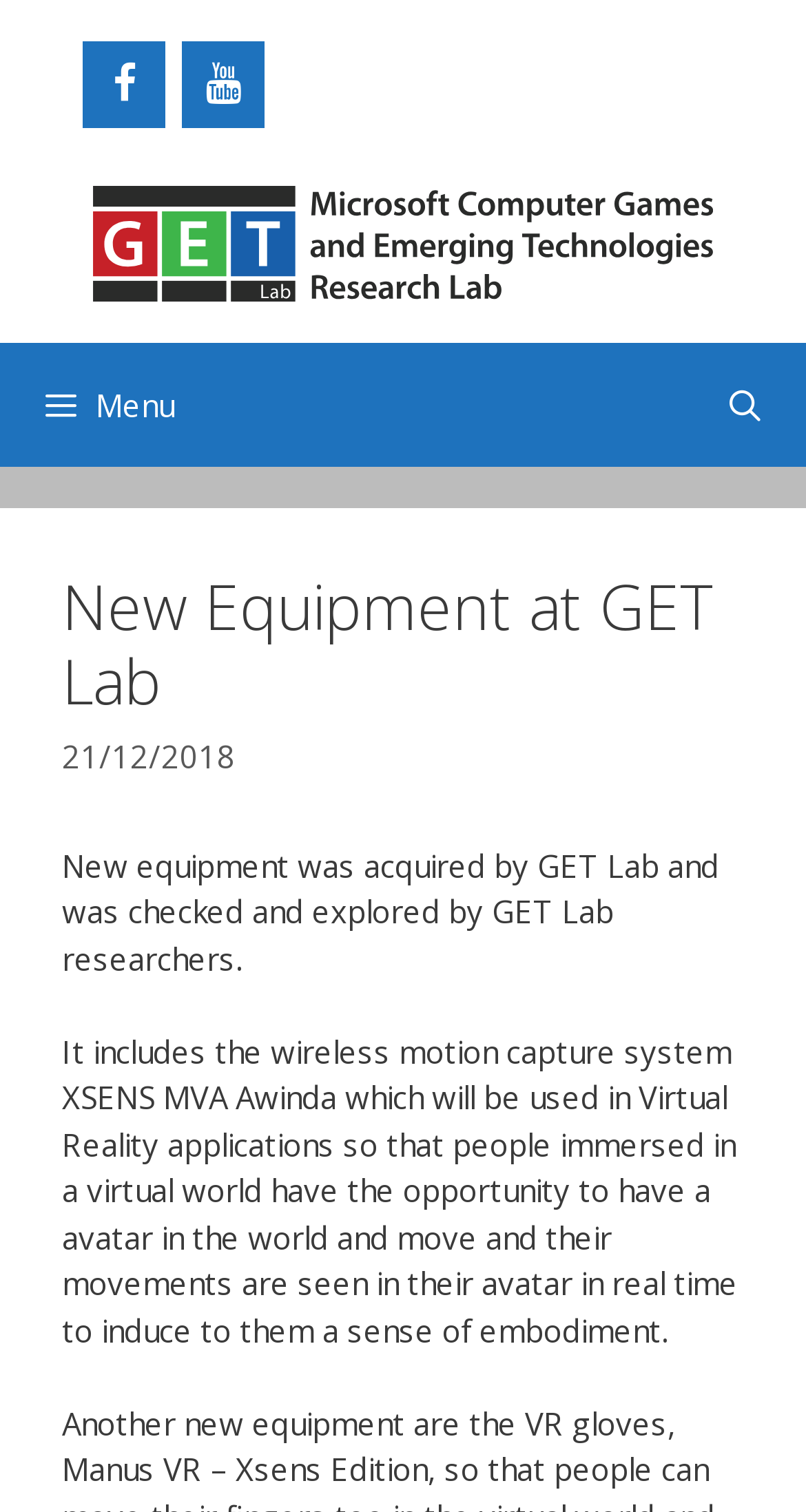From the element description Back to top, predict the bounding box coordinates of the UI element. The coordinates must be specified in the format (top-left x, top-left y, bottom-right x, bottom-right y) and should be within the 0 to 1 range.

None